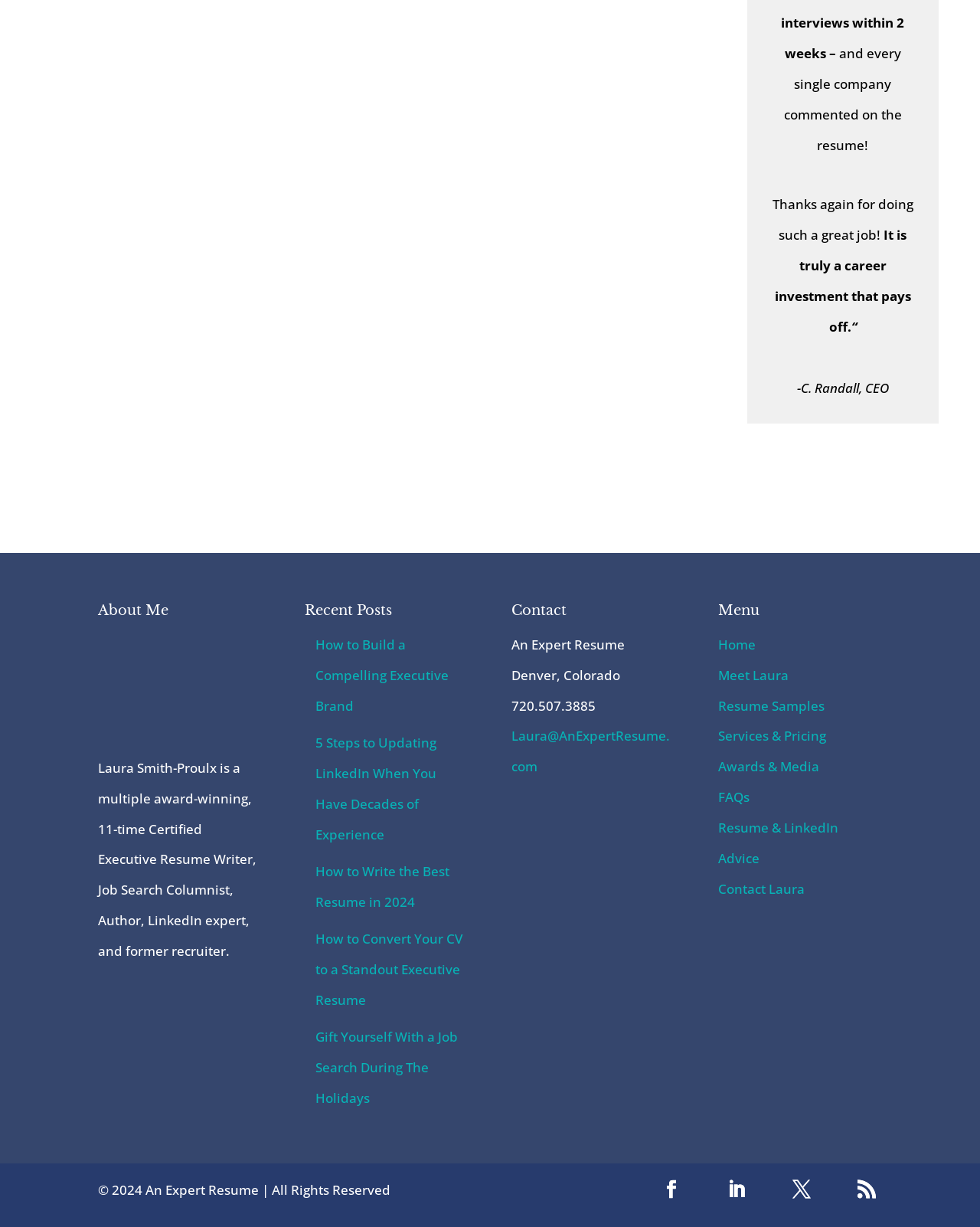Please mark the clickable region by giving the bounding box coordinates needed to complete this instruction: "Read How to Build a Compelling Executive Brand".

[0.322, 0.518, 0.458, 0.582]